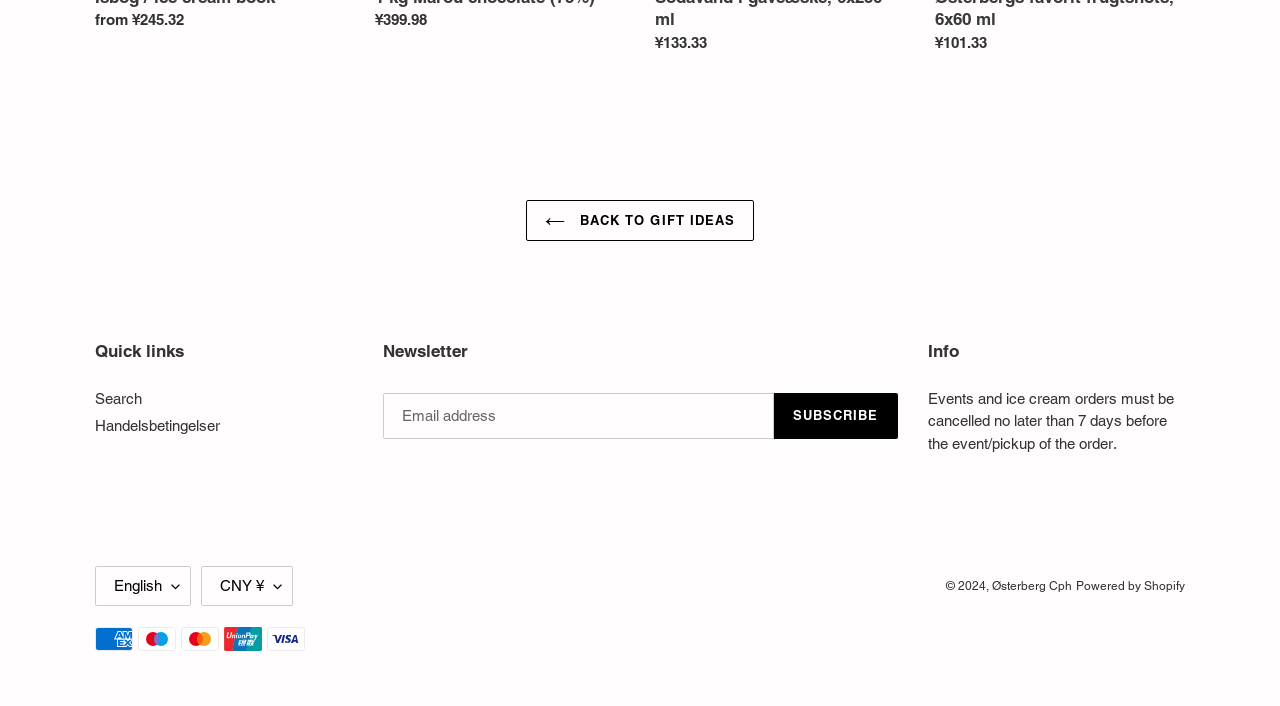Find the bounding box coordinates of the clickable element required to execute the following instruction: "View payment methods". Provide the coordinates as four float numbers between 0 and 1, i.e., [left, top, right, bottom].

[0.073, 0.89, 0.12, 0.946]